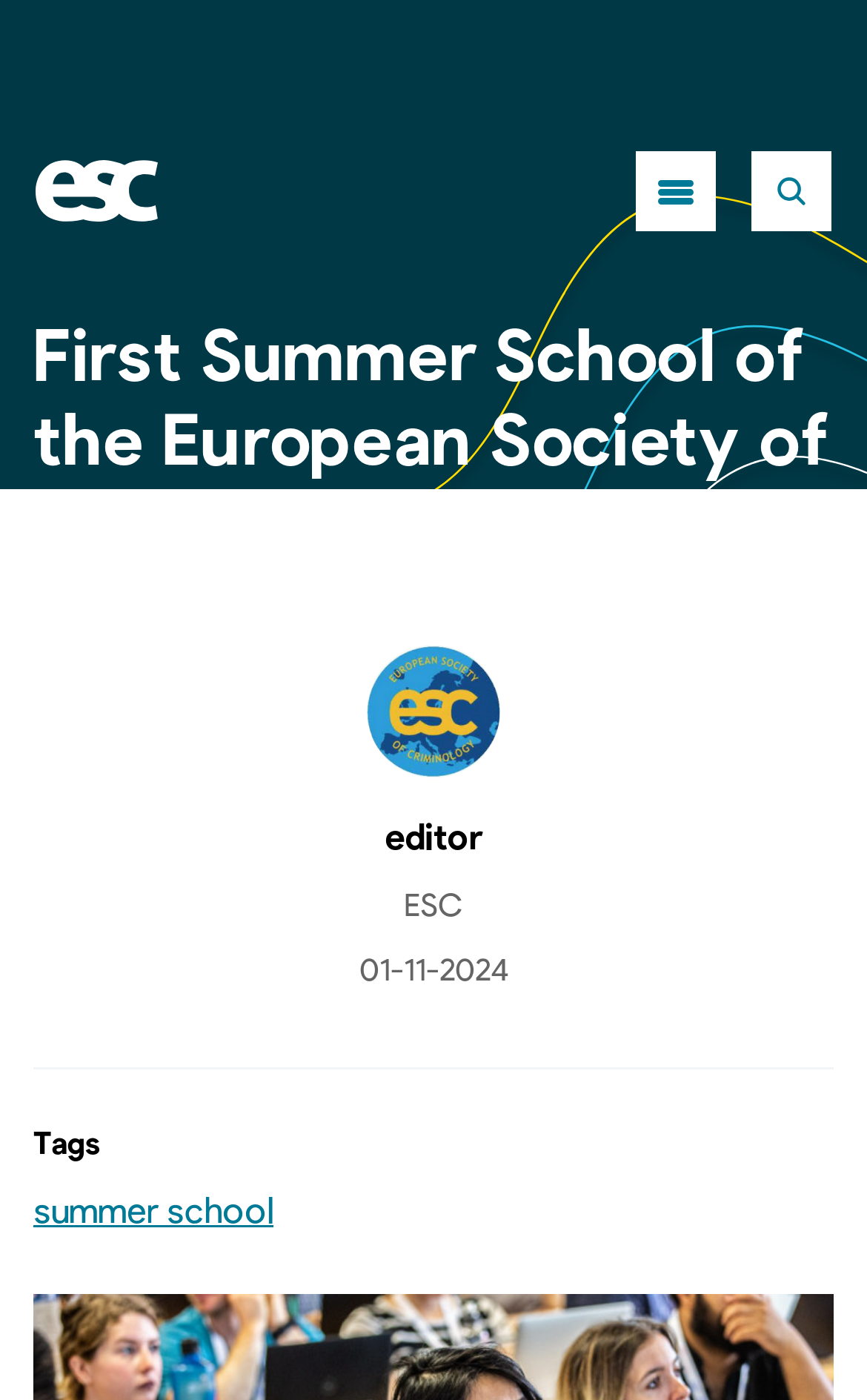What is the purpose of the textbox?
Based on the image, please offer an in-depth response to the question.

The purpose of the textbox is to search for issues and blog posts, as indicated by the placeholder text 'Search for issues and blog posts.'.